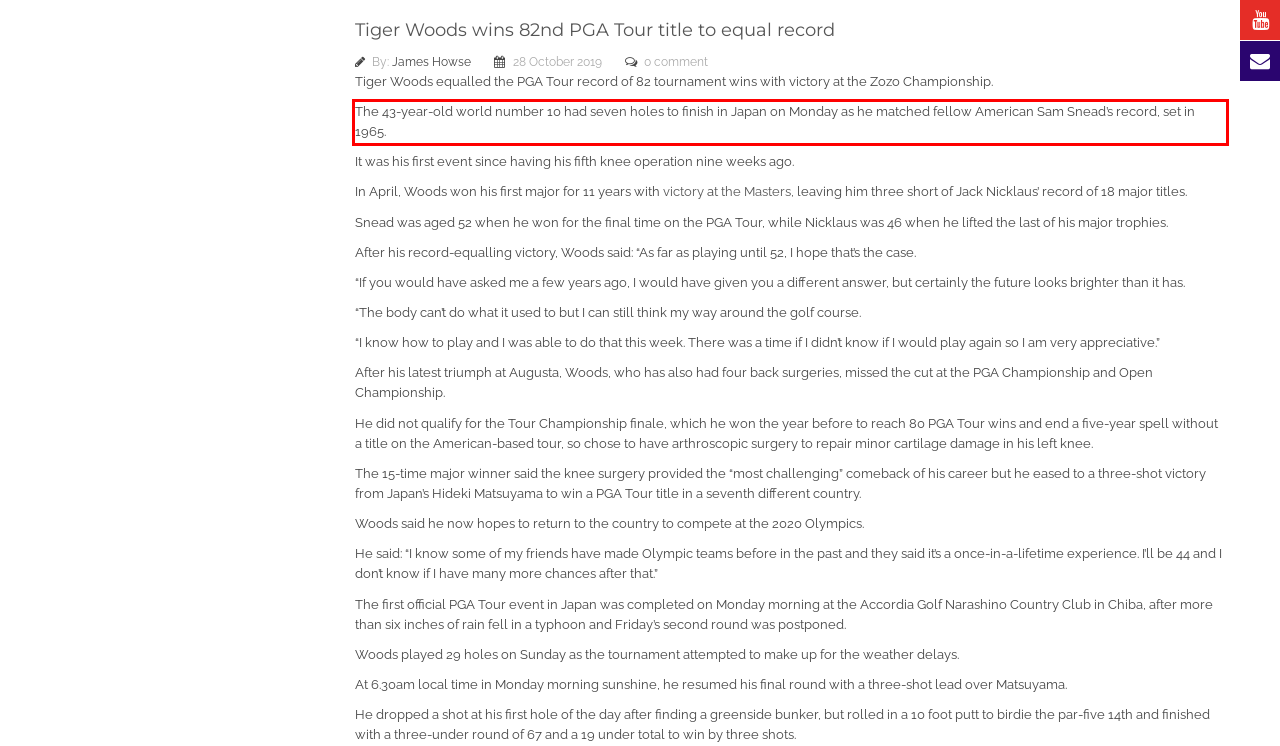Please examine the webpage screenshot and extract the text within the red bounding box using OCR.

The 43-year-old world number 10 had seven holes to finish in Japan on Monday as he matched fellow American Sam Snead’s record, set in 1965.